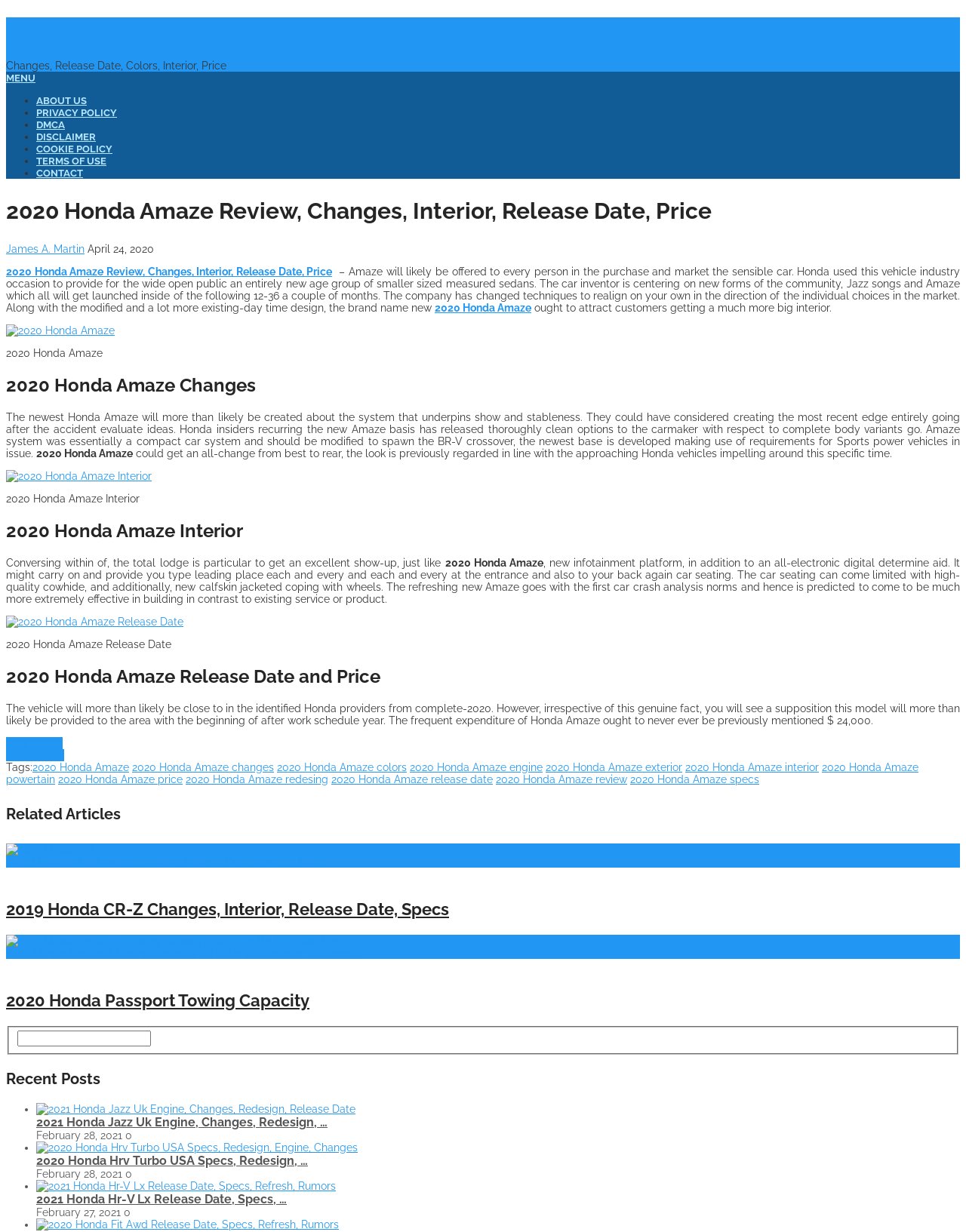Please provide a comprehensive answer to the question based on the screenshot: What is the material of the car seats?

I found the answer by reading the text 'The car seating can come limited with high-quality cowhide...' which is located in the section '2020 Honda Amaze Interior'.